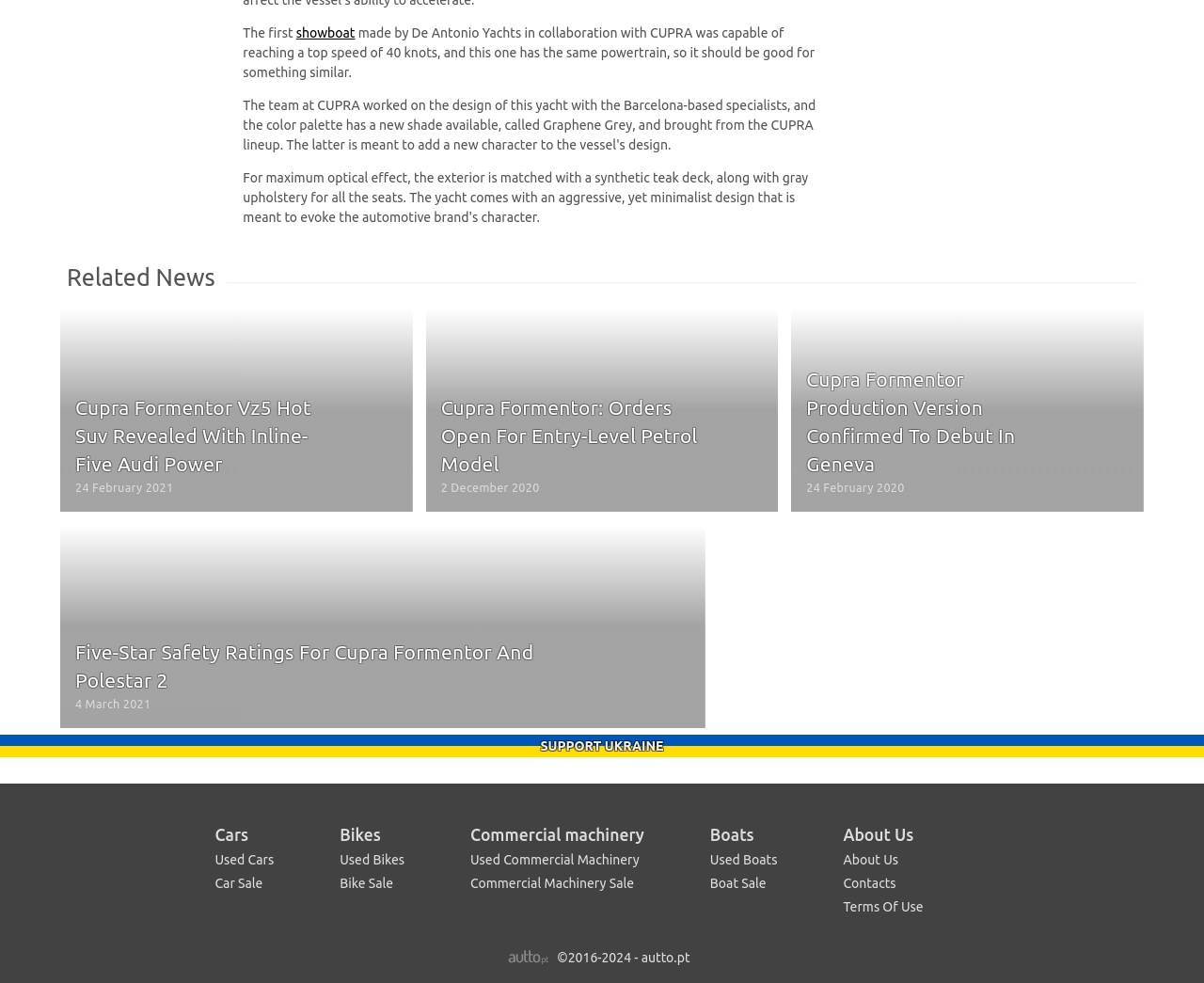Please give a short response to the question using one word or a phrase:
What is the purpose of the 'SUPPORT UKRAINE' link?

To support Ukraine